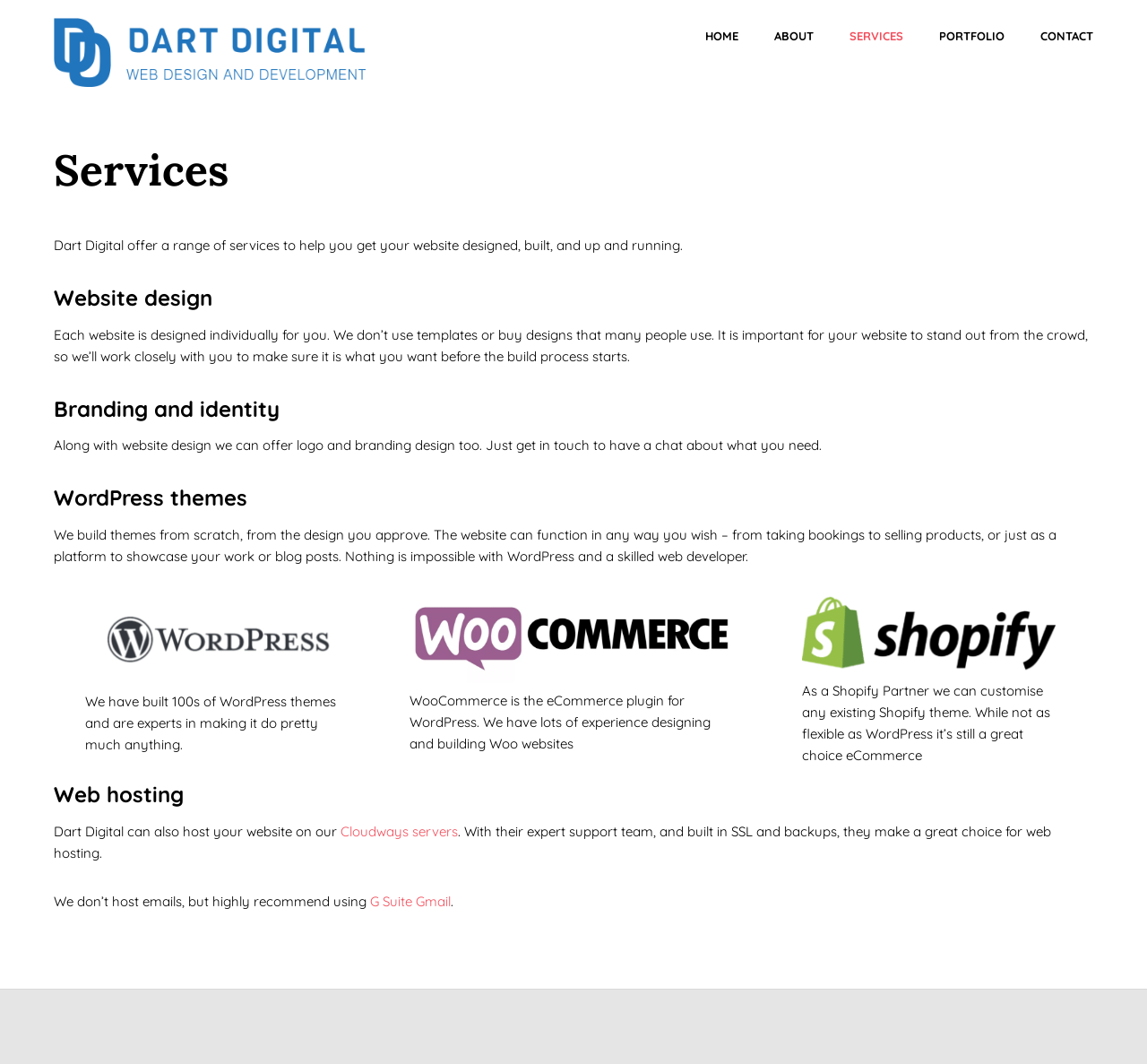Based on the image, provide a detailed and complete answer to the question: 
What is the benefit of using Dart Digital for website design?

According to the webpage, Dart Digital does not use templates or buy designs that many people use, which means that the website design will be unique and stand out from the crowd.